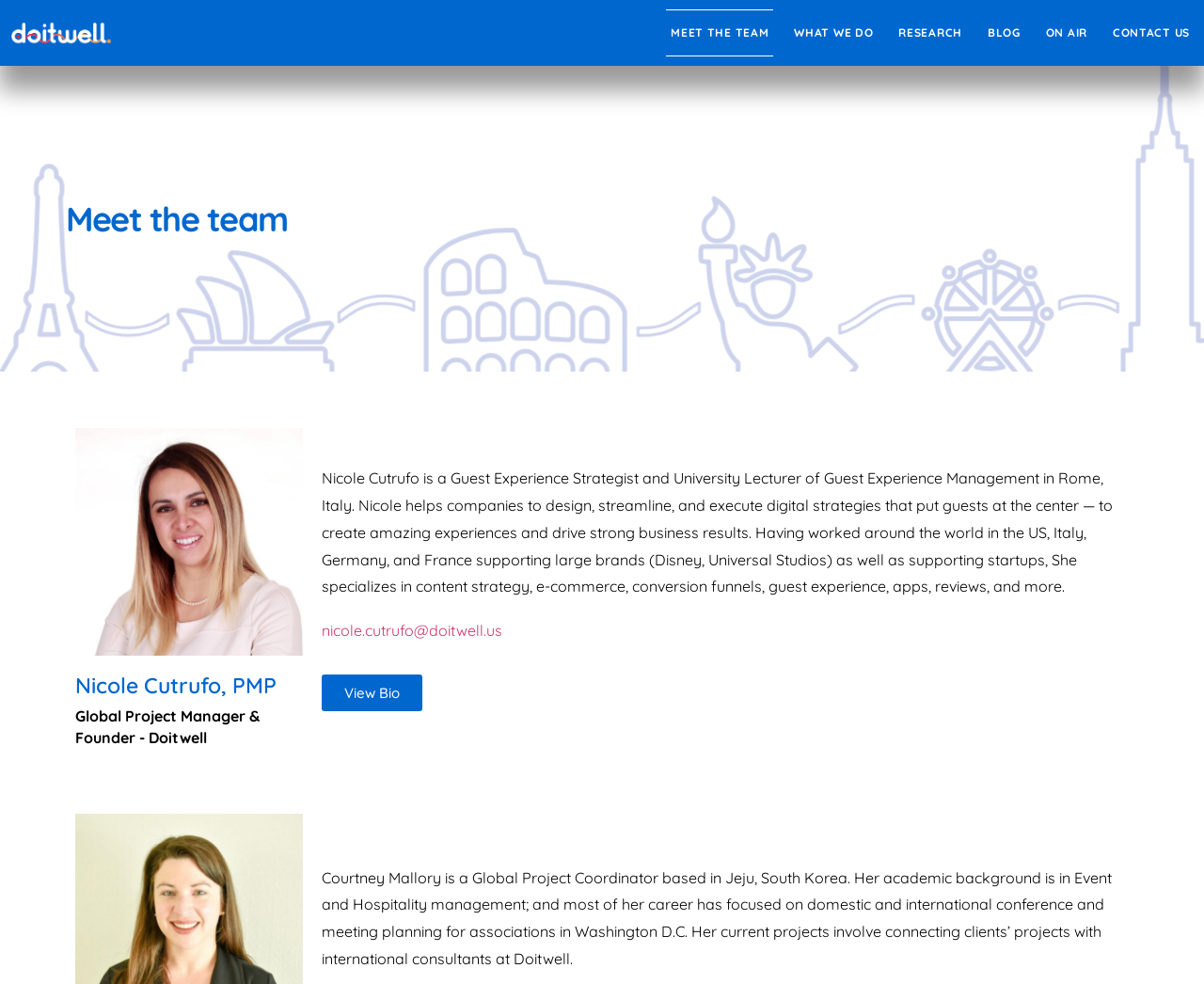What is the title or heading displayed on the webpage?

Meet the team